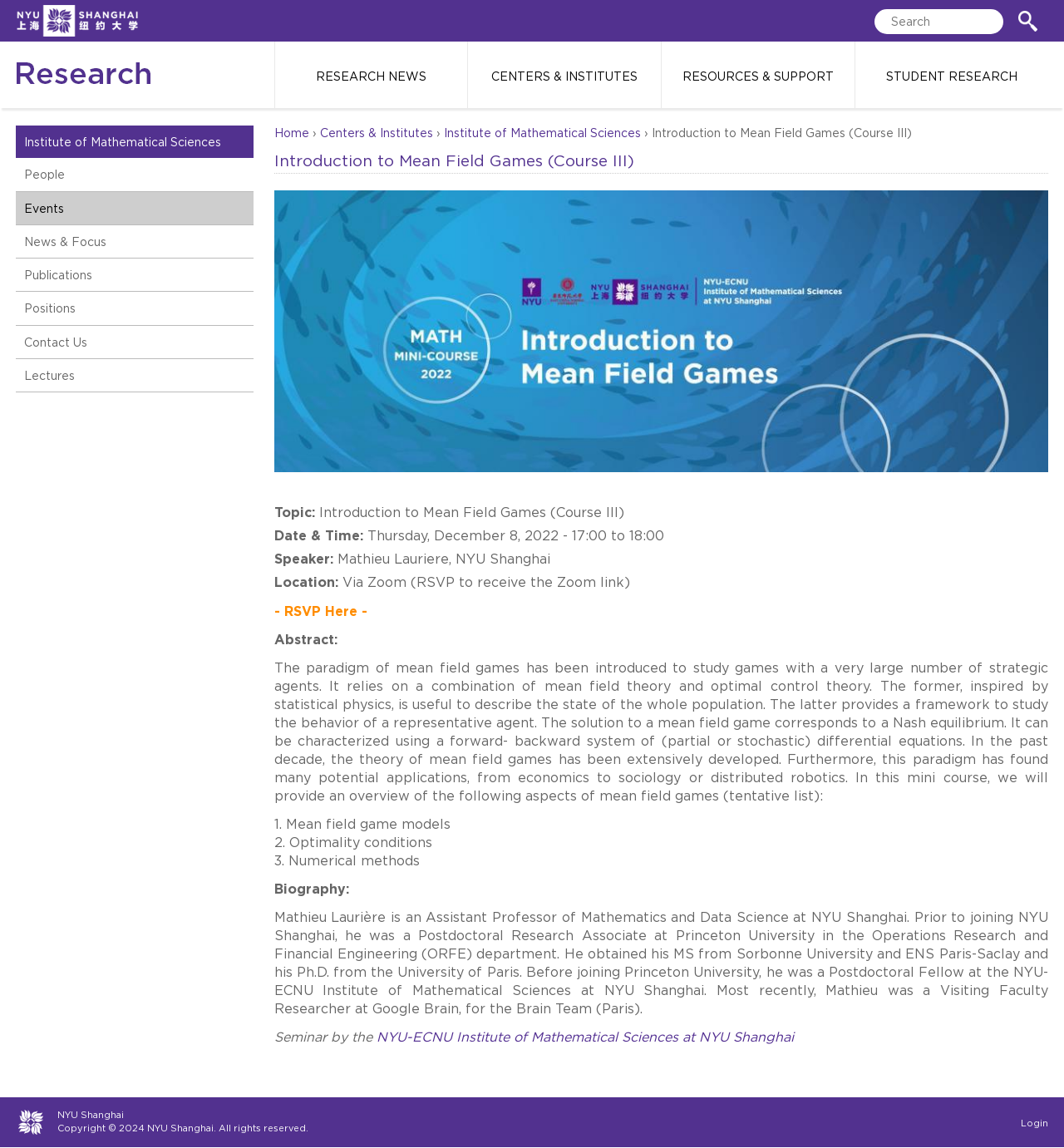Using the image as a reference, answer the following question in as much detail as possible:
What is the name of the institute where the course is held?

I found the answer by looking at the article section of the webpage, where it says 'Seminar by the NYU-ECNU Institute of Mathematical Sciences at NYU Shanghai'.